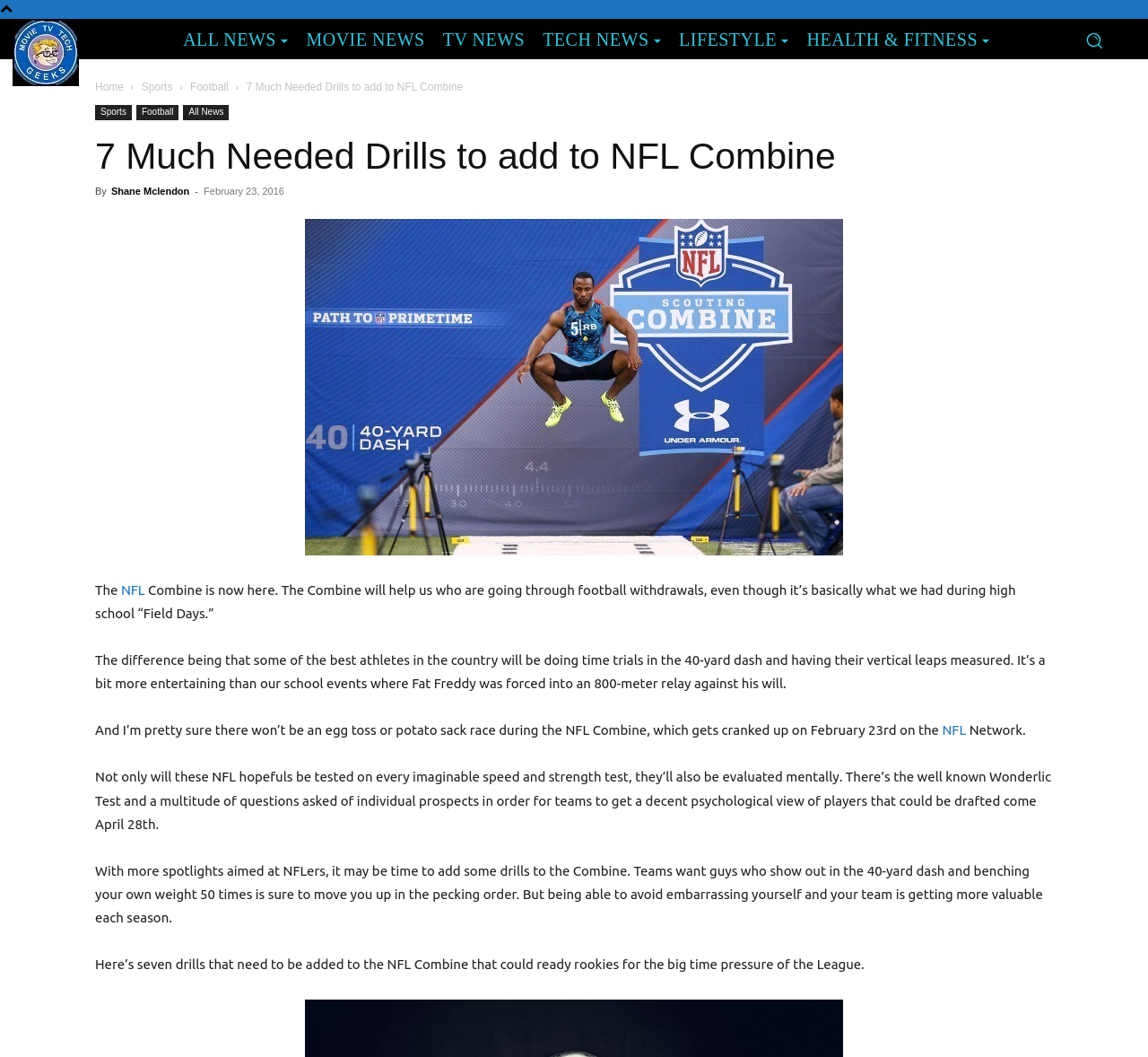Find and specify the bounding box coordinates that correspond to the clickable region for the instruction: "Read the article by Shane Mclendon".

[0.097, 0.176, 0.165, 0.186]